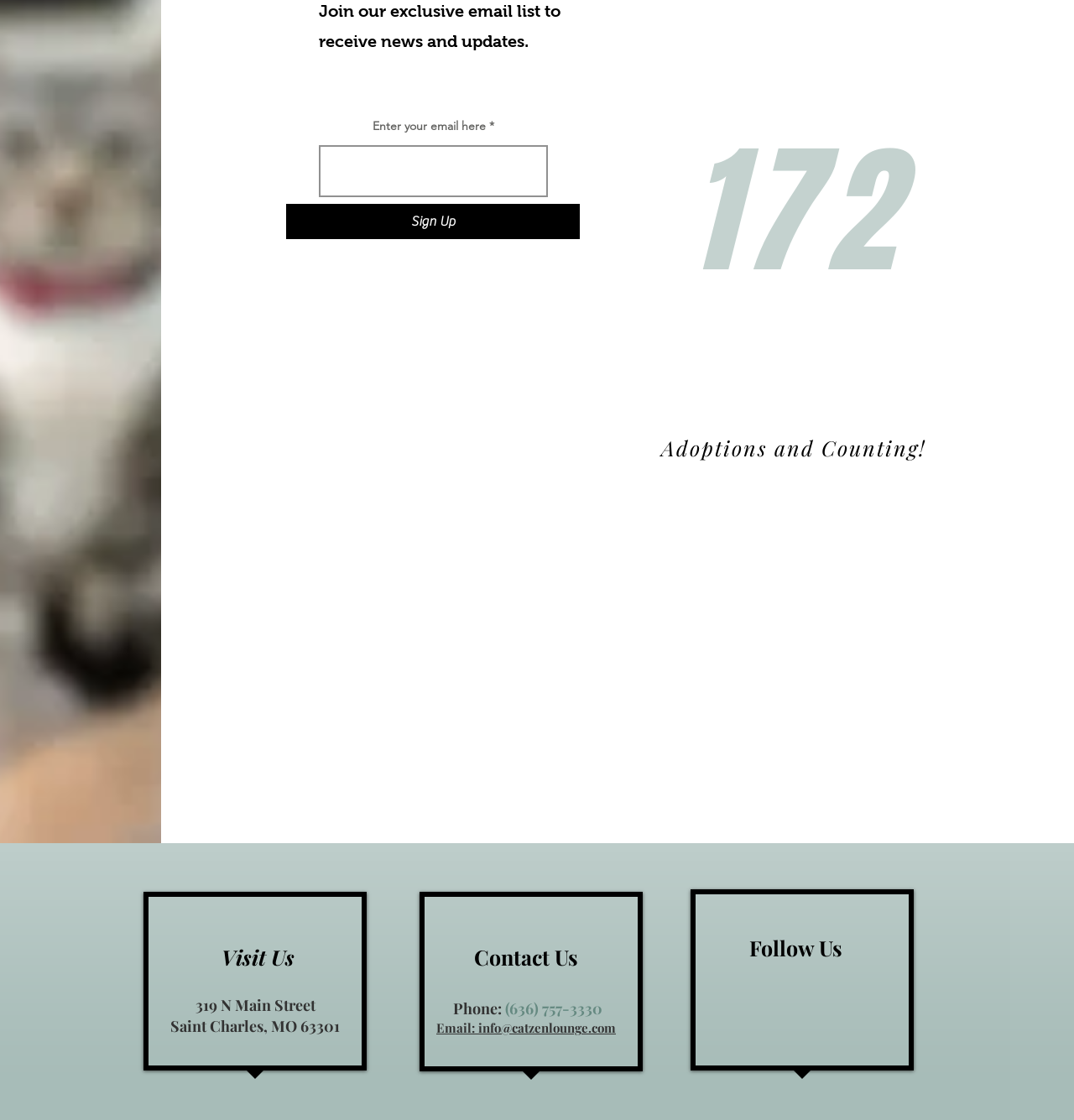What is the address of the Catzen Lounge?
Answer the question with as much detail as you can, using the image as a reference.

The static text '319 N Main Street' and 'Saint Charles, MO 63301' are located together, indicating that they form a complete address, which is the address of the Catzen Lounge.